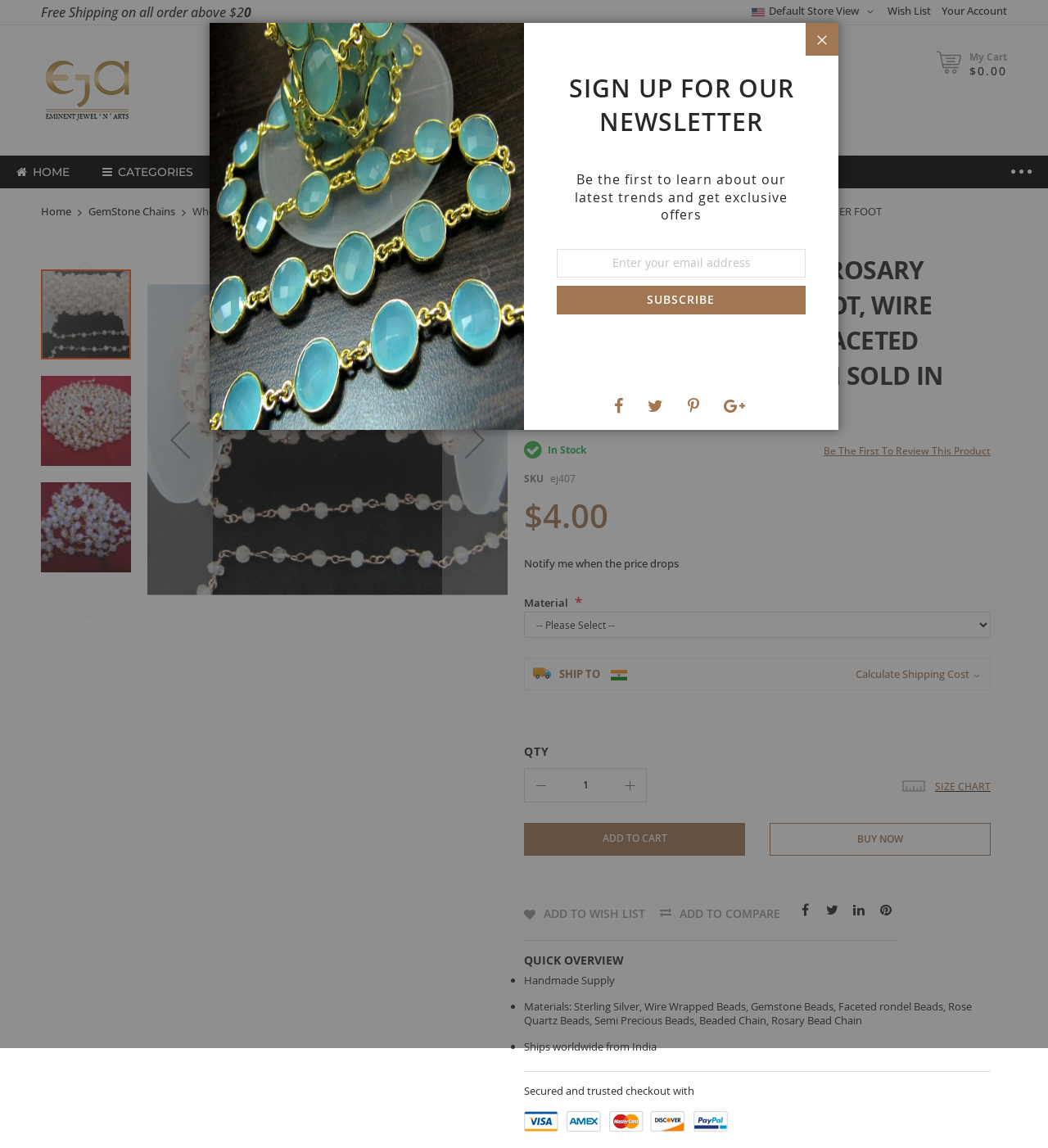Predict the bounding box for the UI component with the following description: "input value="1" name="qty" title="Qty" value="1"".

[0.532, 0.67, 0.585, 0.698]